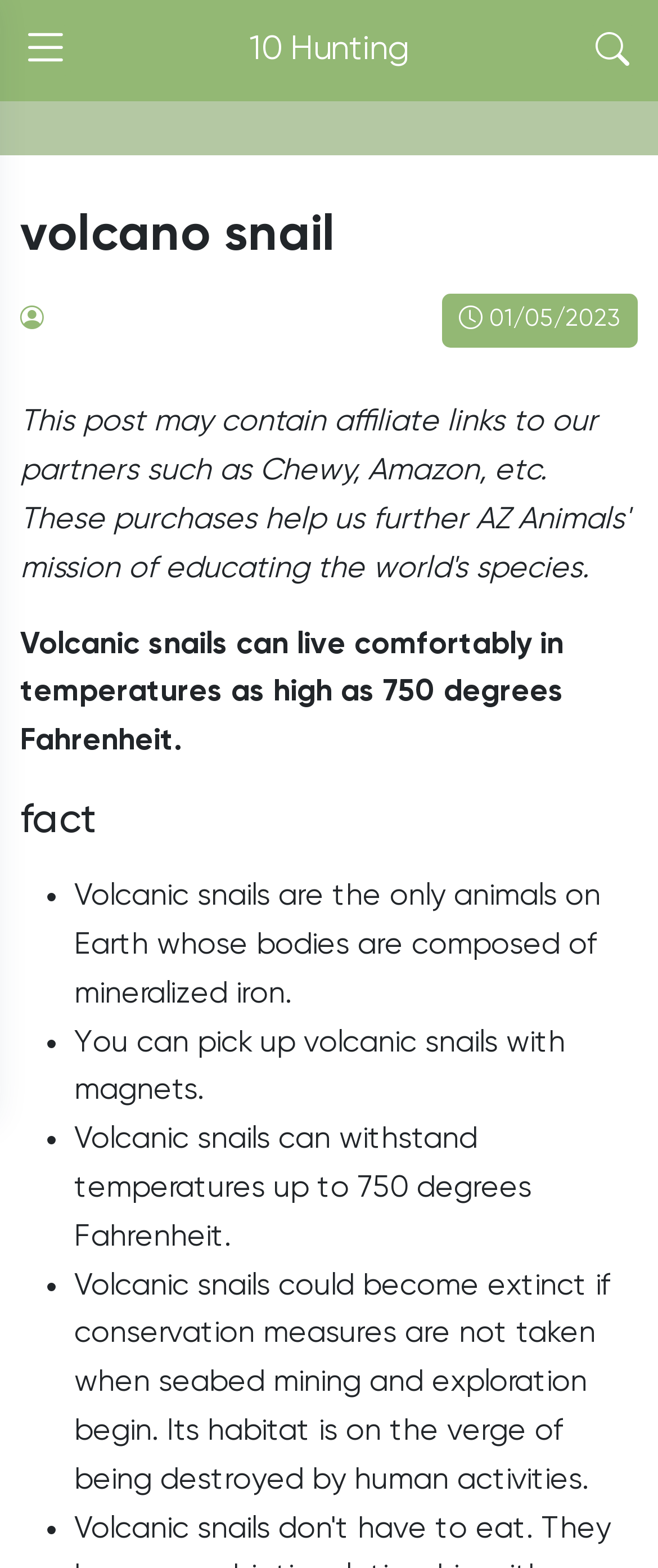By analyzing the image, answer the following question with a detailed response: What is unique about the composition of volcanic snails' bodies?

The answer can be found in the list of facts about volcanic snails. One of the facts states that 'Volcanic snails are the only animals on Earth whose bodies are composed of mineralized iron.' Therefore, the unique composition of volcanic snails' bodies is mineralized iron.